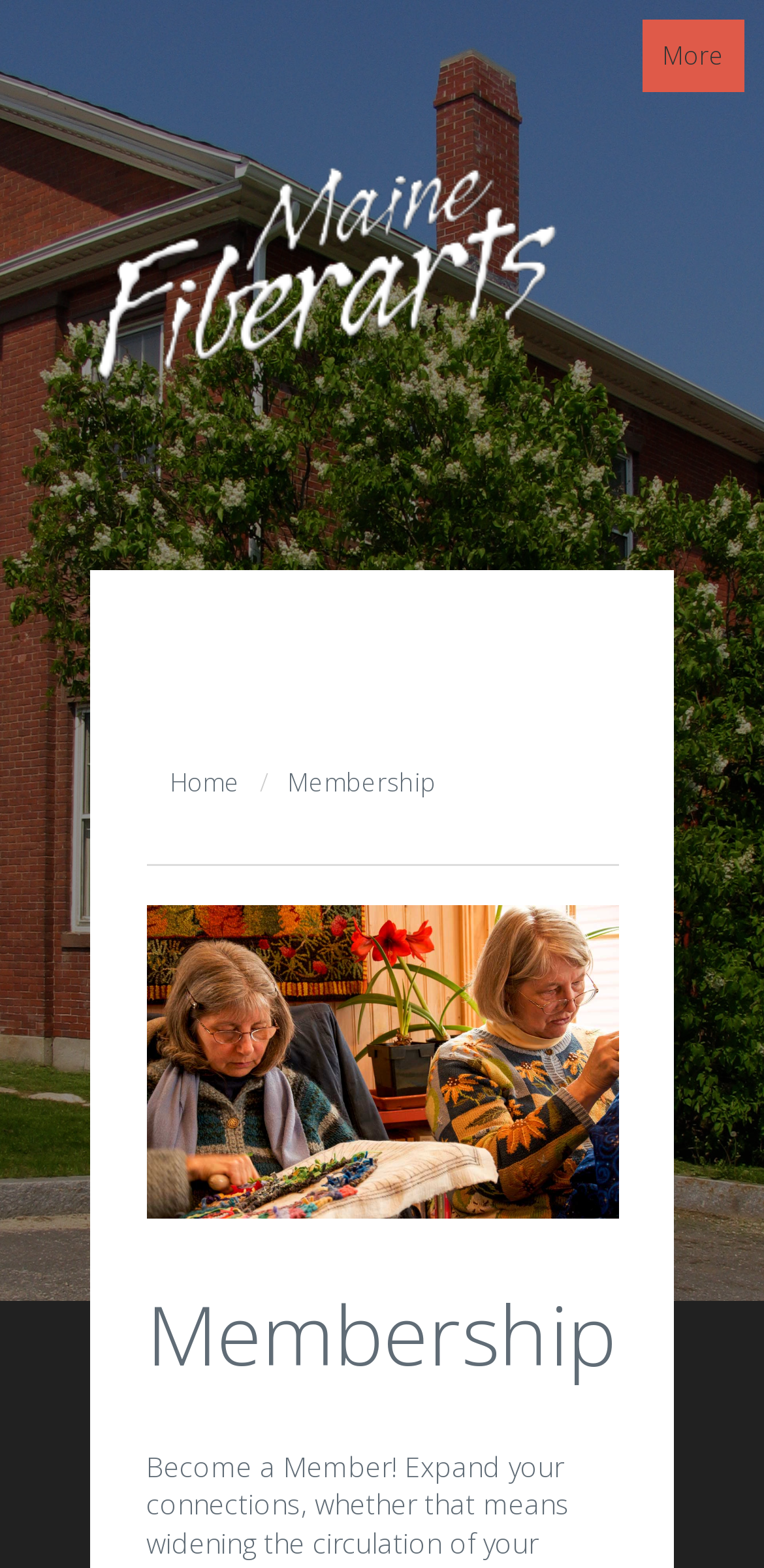Deliver a detailed narrative of the webpage's visual and textual elements.

The webpage is about Maine Fiberarts, a statewide nonprofit organization. At the top left corner, there is a small logo of Maine Fiberarts, which is an image. Next to the logo, there is a link to switch to the live environment. Below the logo, there is a navigation menu with links to "Home" and "Membership". The "Membership" link is accompanied by a heading with the same text and an image of rug hookers below it. 

On the top right corner, there is a link to "More". In the middle of the top section, there is a static text indicating that the user is in the staging environment. 

Further down the page, there are three headings: "Membership", "Layout Settings", and "IMAGE". The "Membership" heading is positioned above the image of rug hookers. The "Layout Settings" and "IMAGE" headings are placed at the bottom of the page.